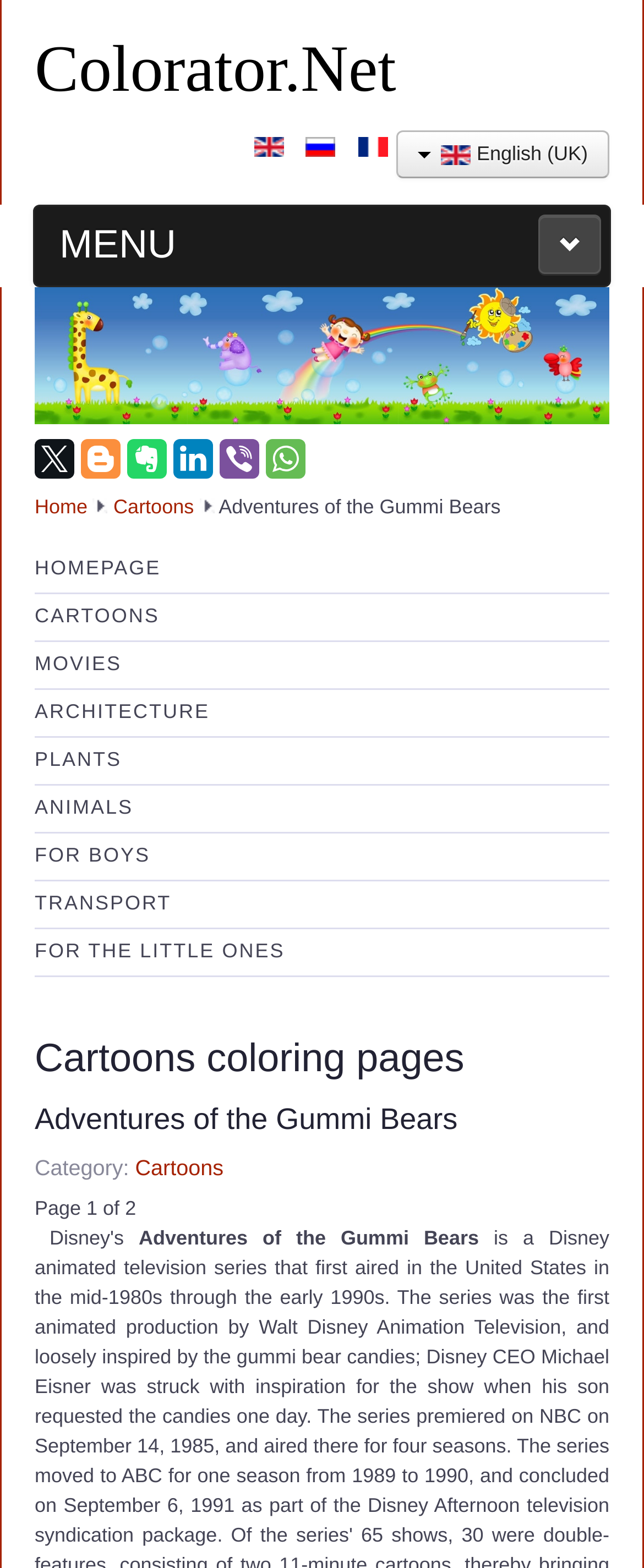Locate the bounding box coordinates of the element that should be clicked to fulfill the instruction: "Visit Twitter page".

[0.054, 0.28, 0.115, 0.305]